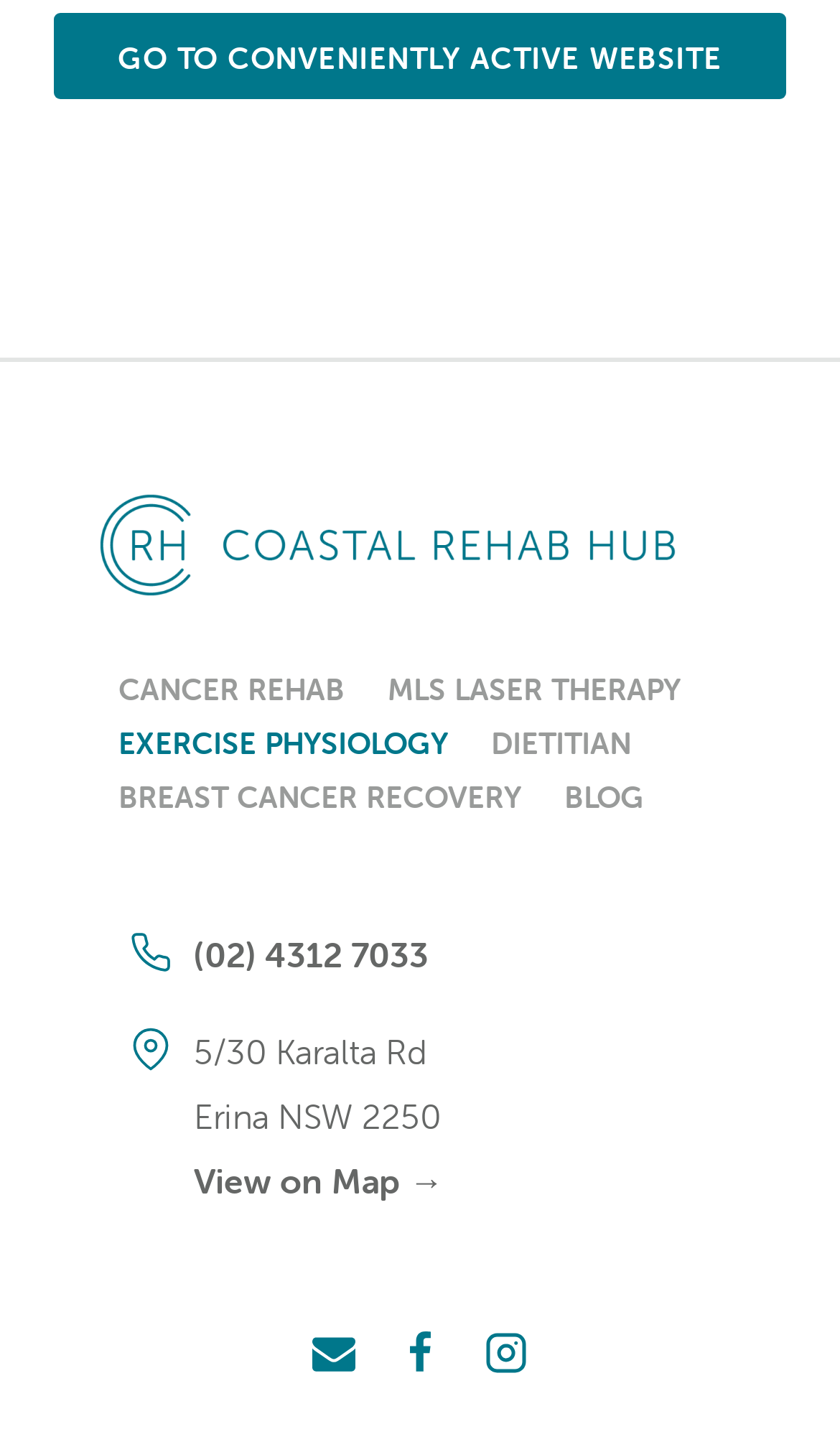Provide a one-word or short-phrase response to the question:
What is the address of the rehab hub?

5/30 Karalta Rd, Erina NSW 2250